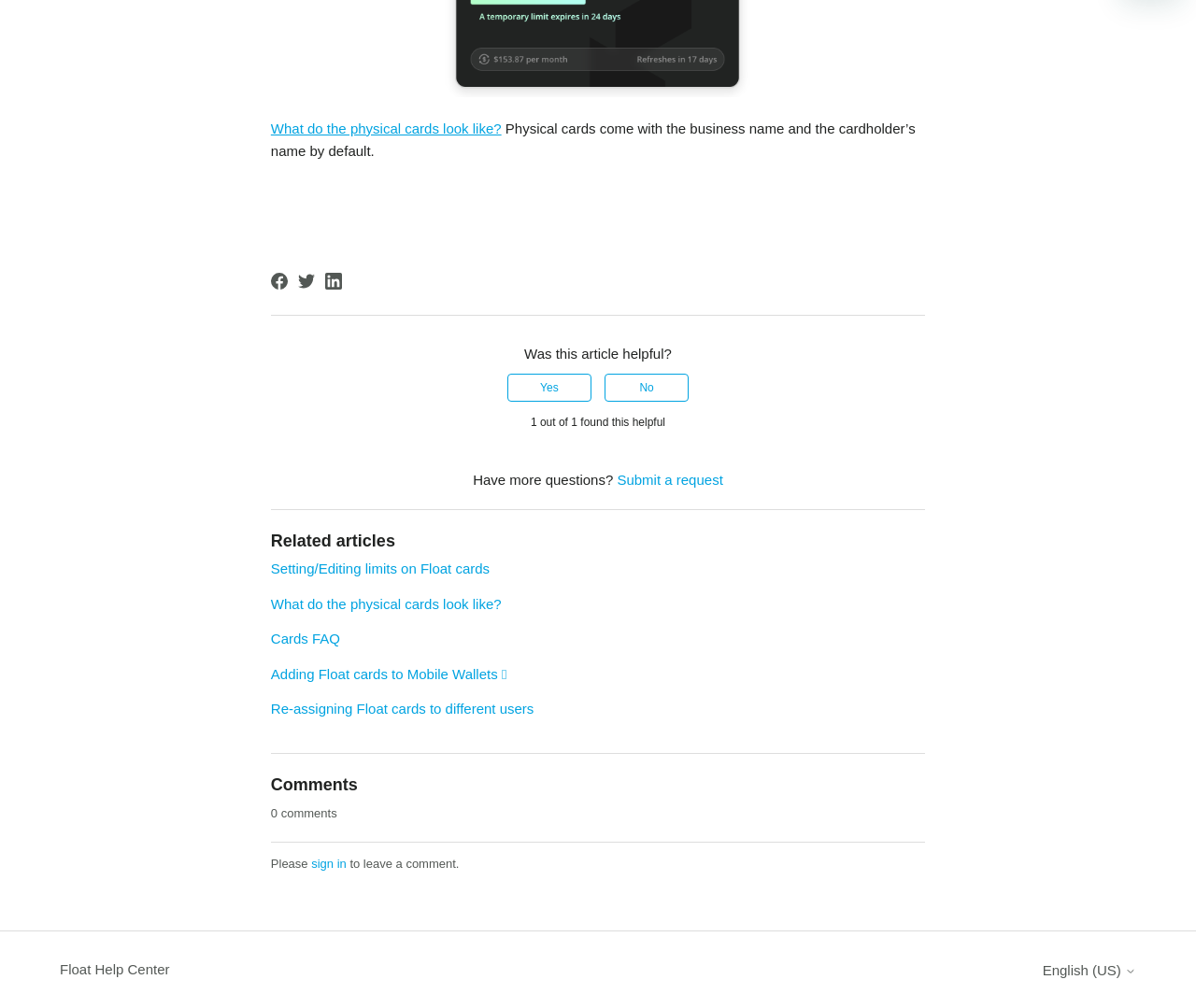Respond with a single word or phrase for the following question: 
What is the language currently selected on the webpage?

English (US)